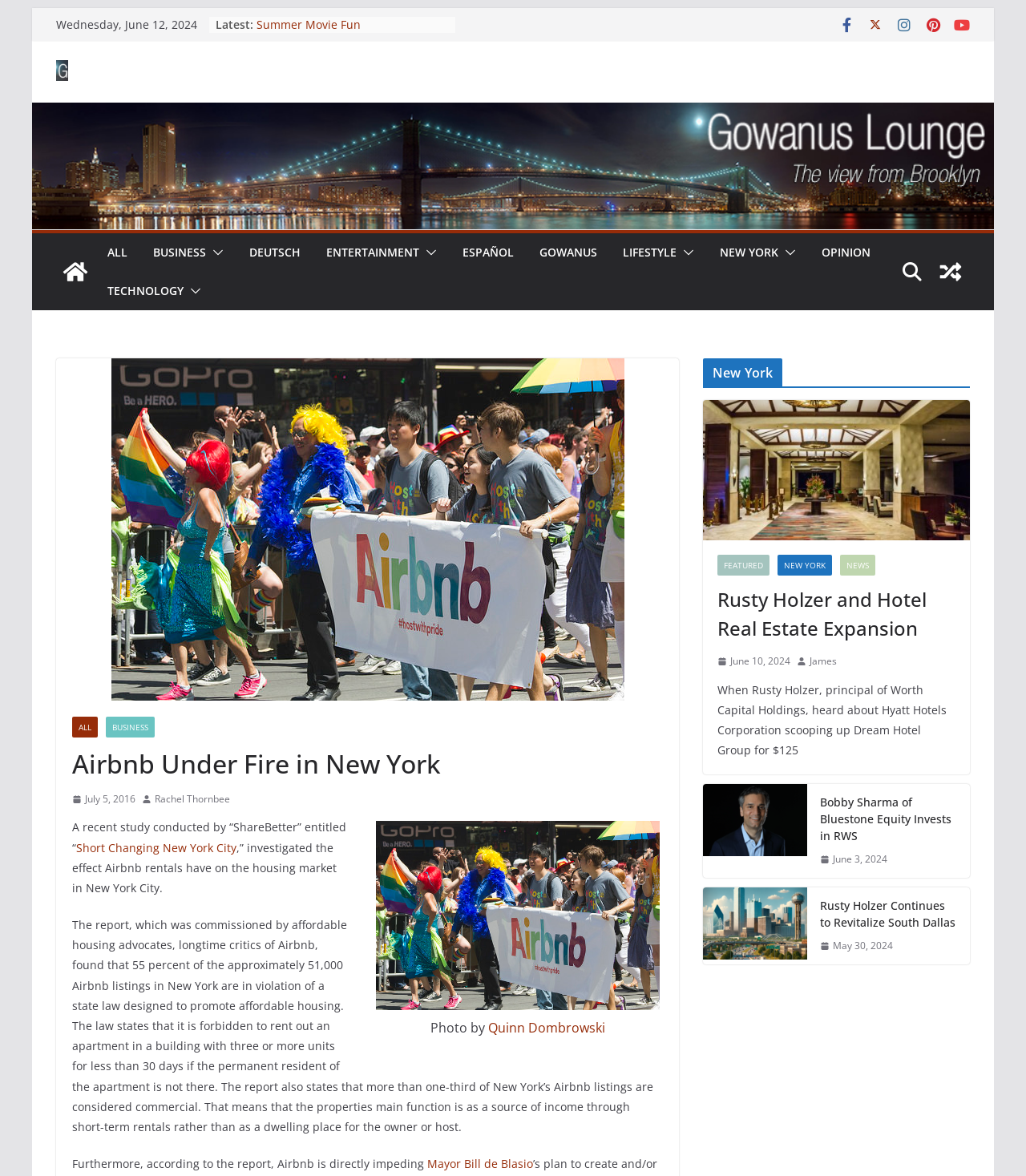Given the element description: "Touch Screen Registers", predict the bounding box coordinates of the UI element it refers to, using four float numbers between 0 and 1, i.e., [left, top, right, bottom].

None